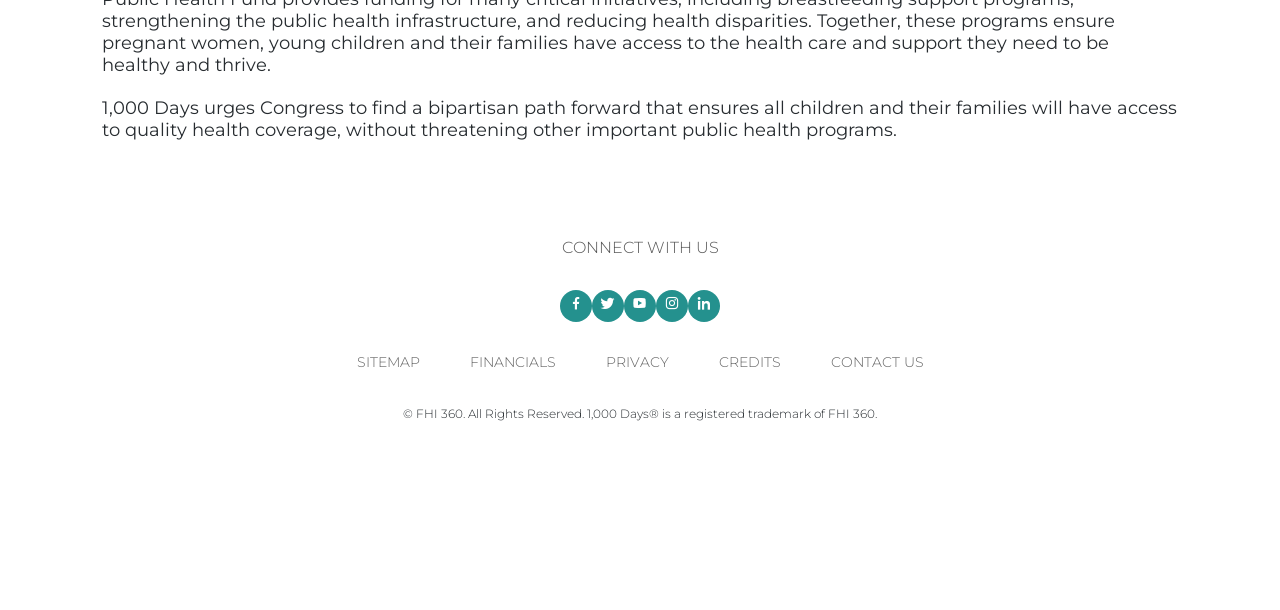Answer the question with a single word or phrase: 
How many social media links are available?

4